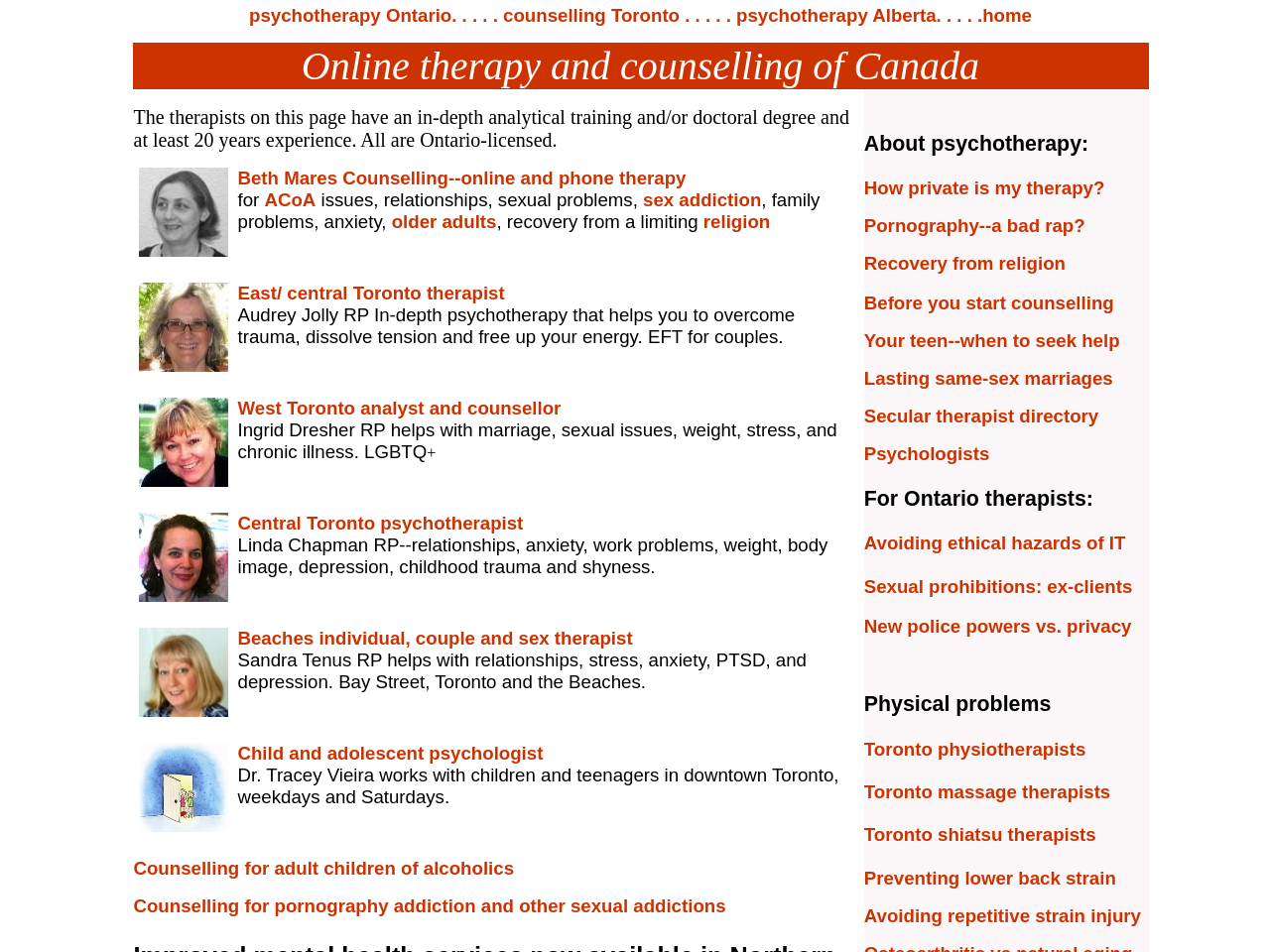Please find the bounding box coordinates of the element that you should click to achieve the following instruction: "Click psychotherapy Ontario link". The coordinates should be presented as four float numbers between 0 and 1: [left, top, right, bottom].

[0.196, 0.005, 0.396, 0.027]